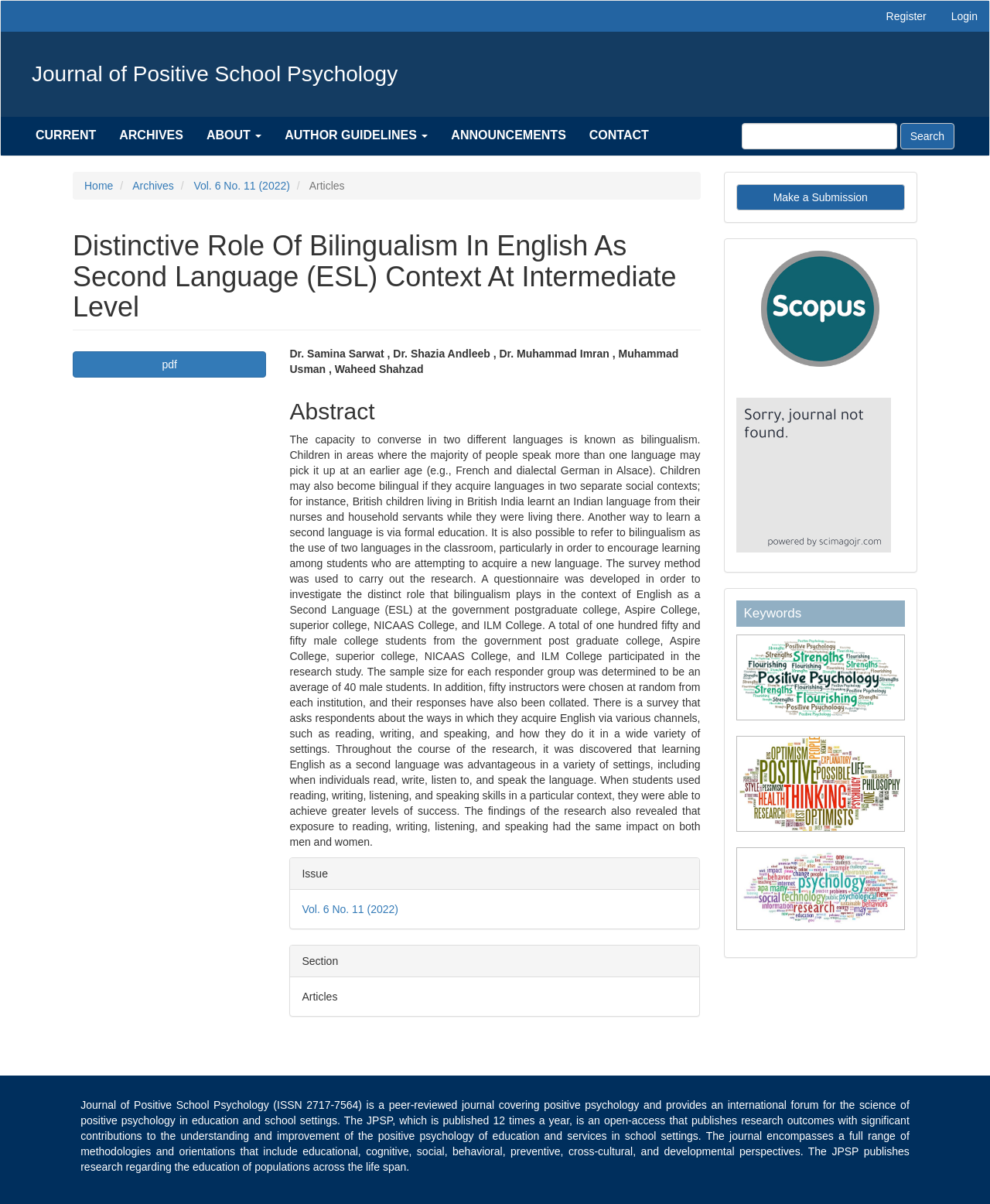Find the bounding box coordinates of the clickable element required to execute the following instruction: "Make a Submission". Provide the coordinates as four float numbers between 0 and 1, i.e., [left, top, right, bottom].

[0.743, 0.153, 0.914, 0.175]